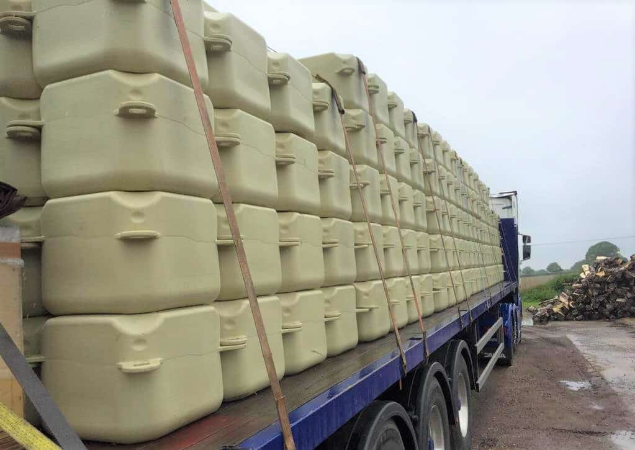Answer the question in one word or a short phrase:
What is securing the cubes on the truck?

Straps